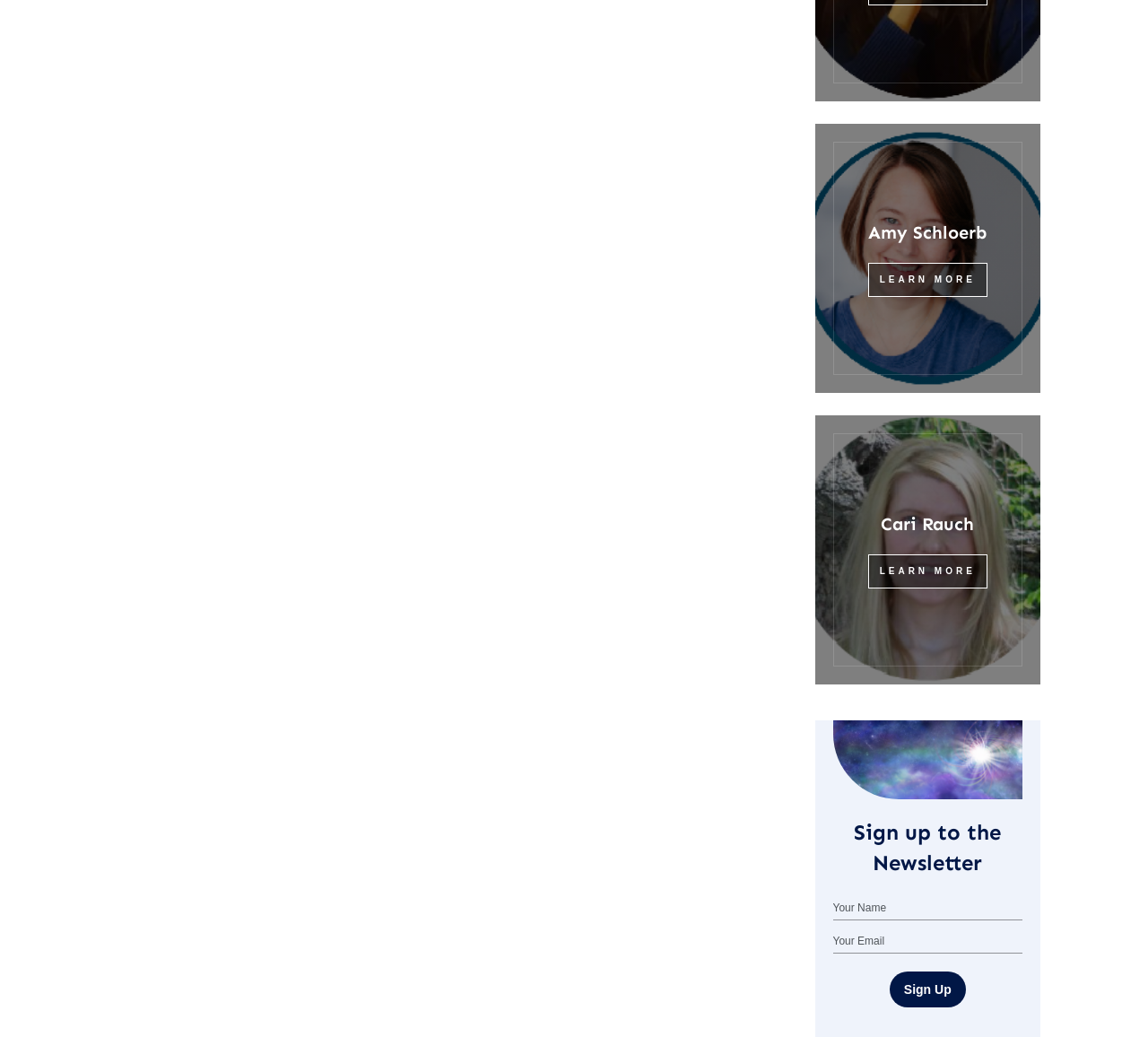What is the purpose of the form at the bottom?
Refer to the image and respond with a one-word or short-phrase answer.

Sign up to the Newsletter